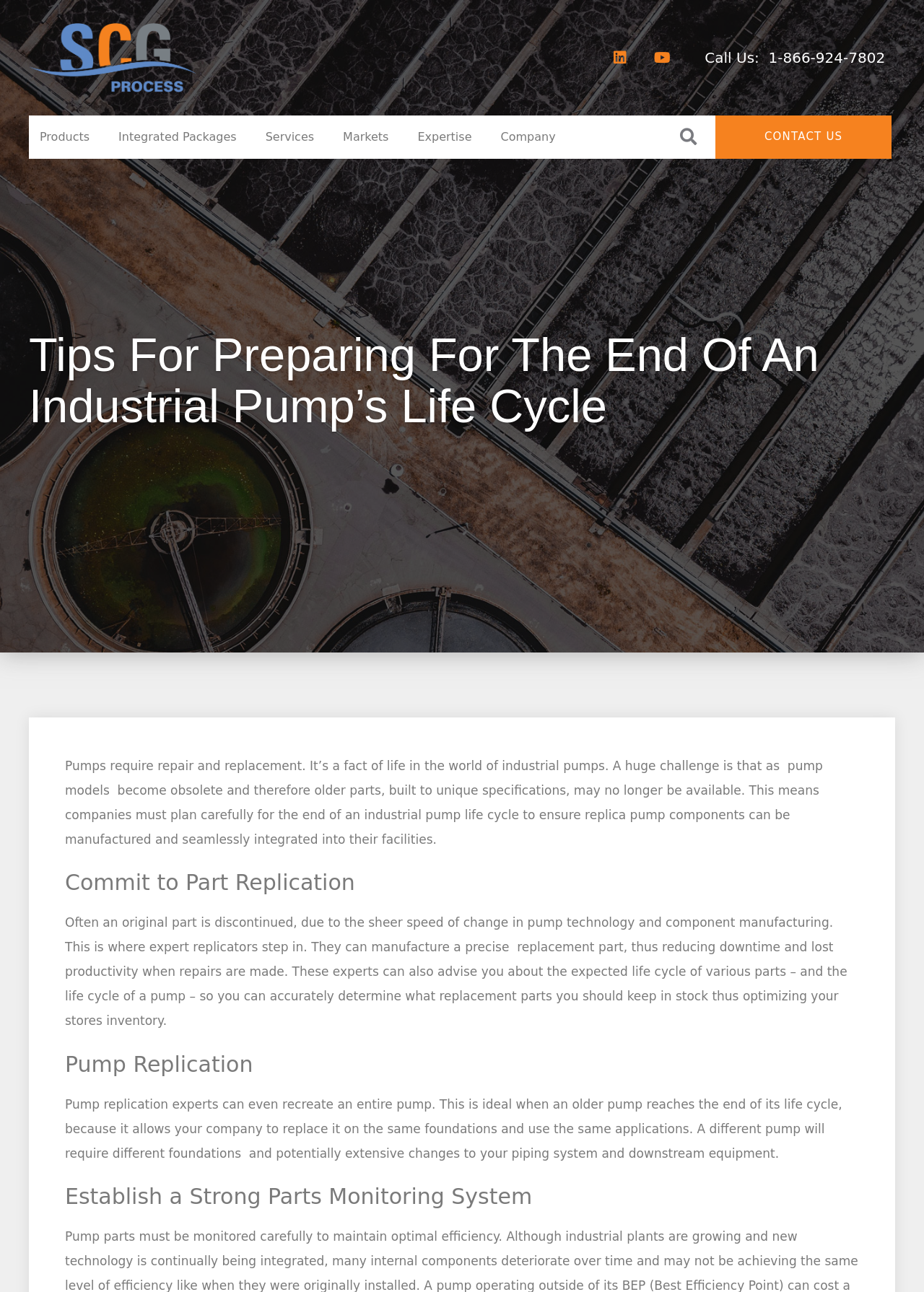Analyze the image and give a detailed response to the question:
Why is a strong parts monitoring system important?

Establishing a strong parts monitoring system is important because it allows companies to accurately determine what replacement parts they should keep in stock, thus optimizing their stores inventory.